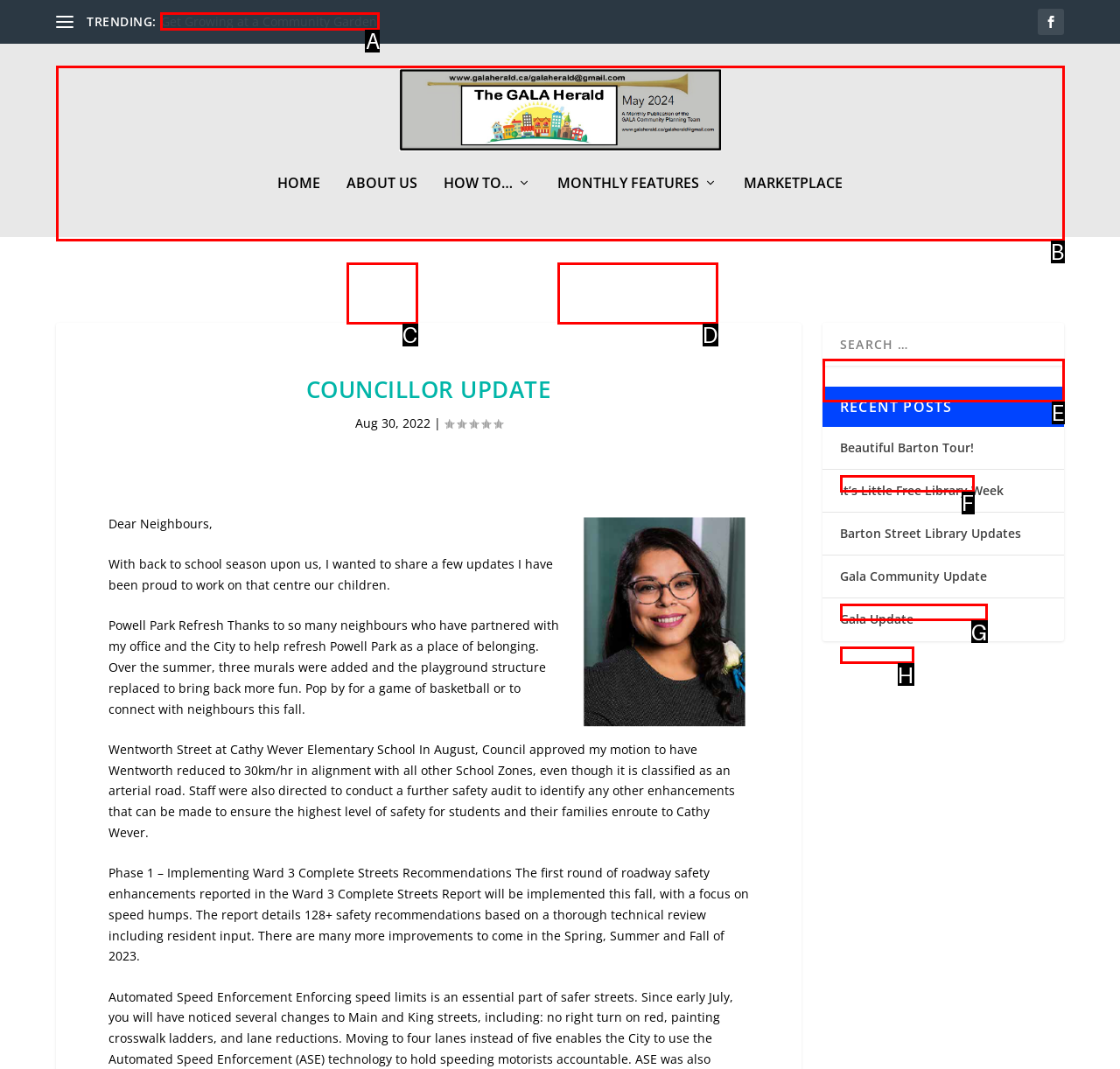Identify which lettered option to click to carry out the task: Click on the 'Get Growing at a Community Garden!' link. Provide the letter as your answer.

A